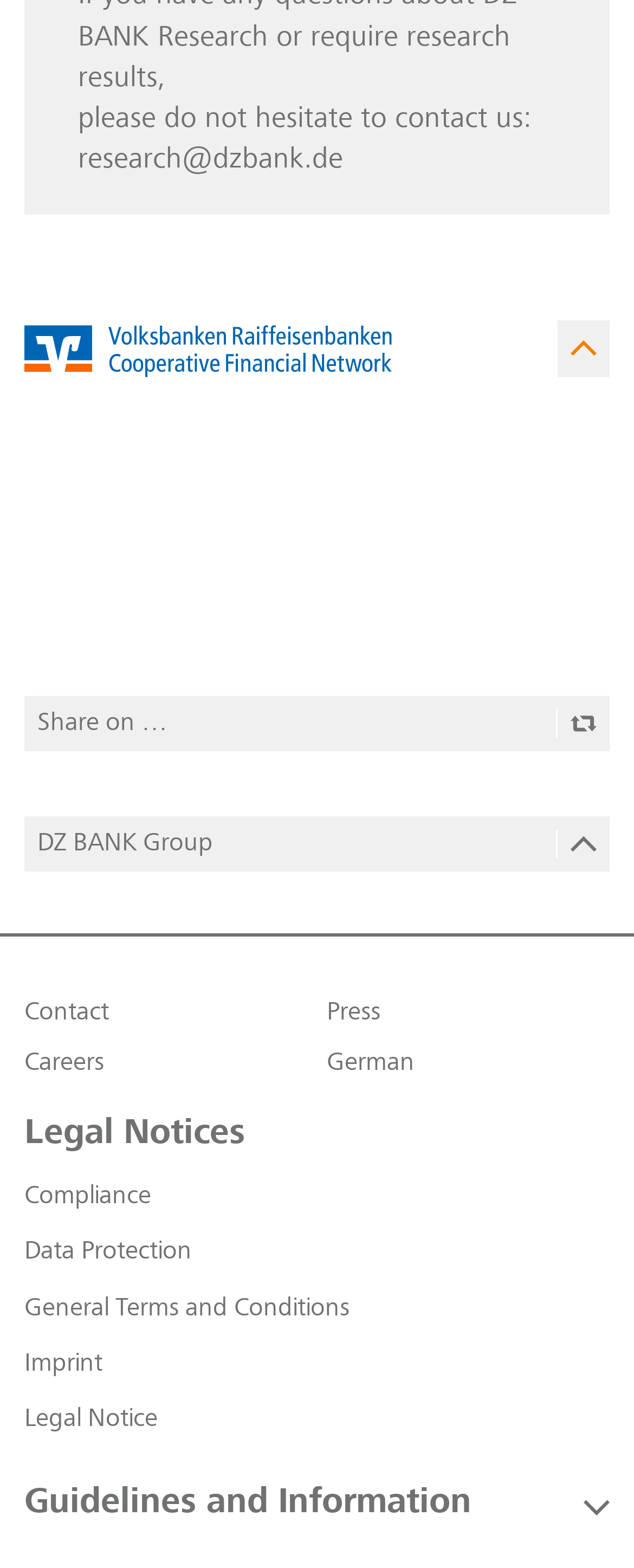Please find the bounding box coordinates of the clickable region needed to complete the following instruction: "Share on social media". The bounding box coordinates must consist of four float numbers between 0 and 1, i.e., [left, top, right, bottom].

[0.038, 0.443, 0.962, 0.479]